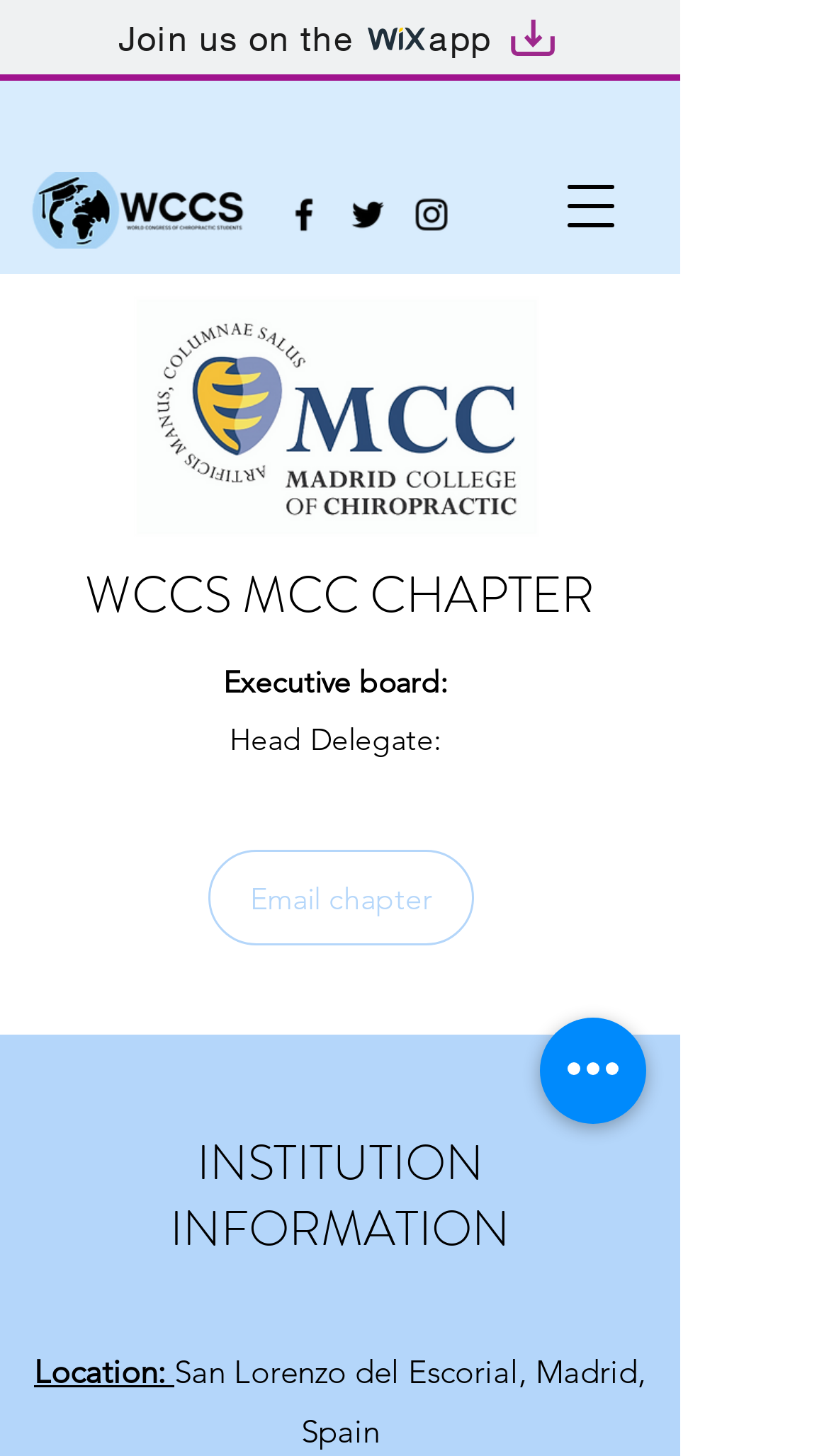Provide a brief response using a word or short phrase to this question:
How many images are there on the page?

5